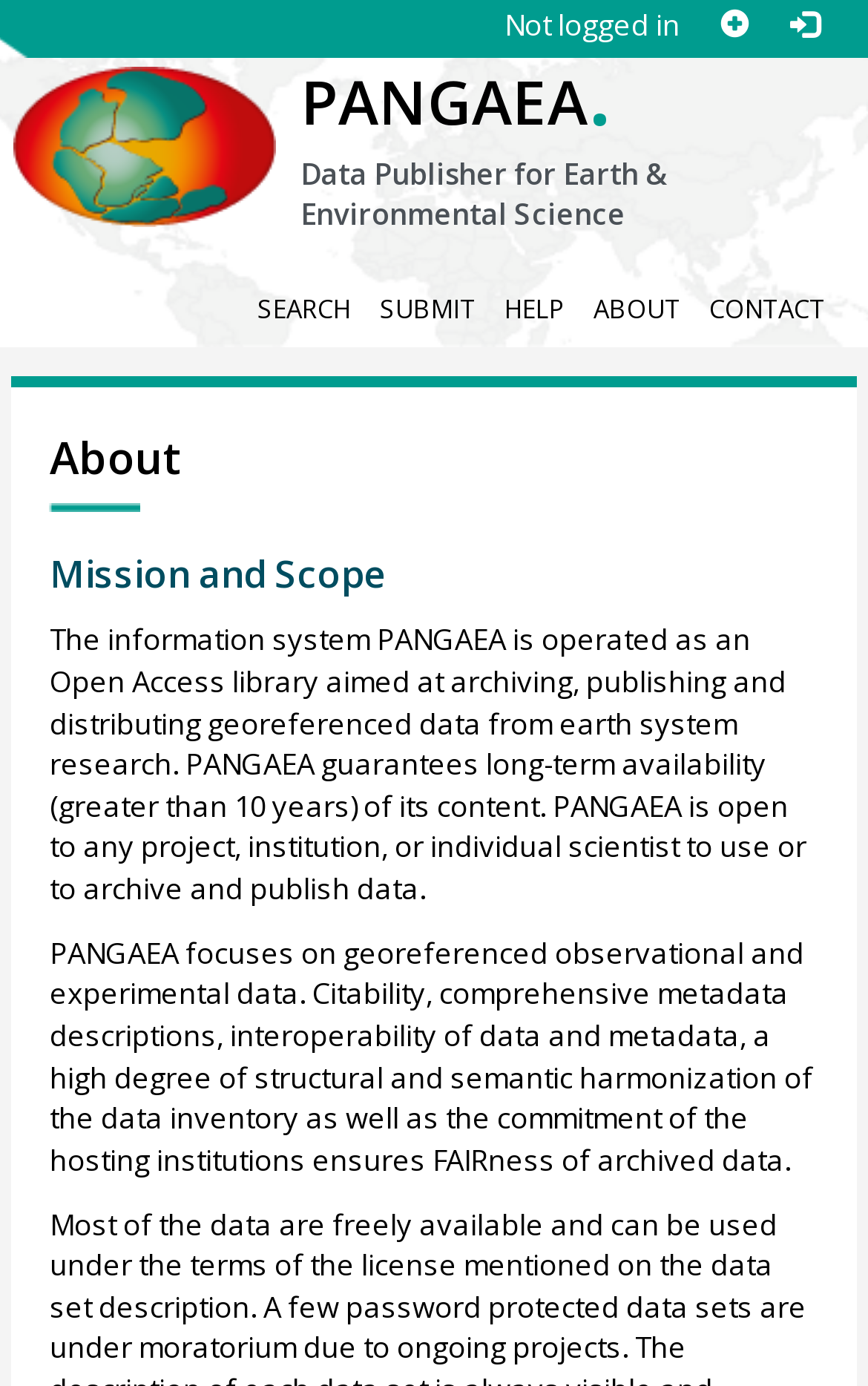Determine the bounding box coordinates of the element that should be clicked to execute the following command: "Go to PANGAEA home".

[0.015, 0.065, 0.318, 0.094]